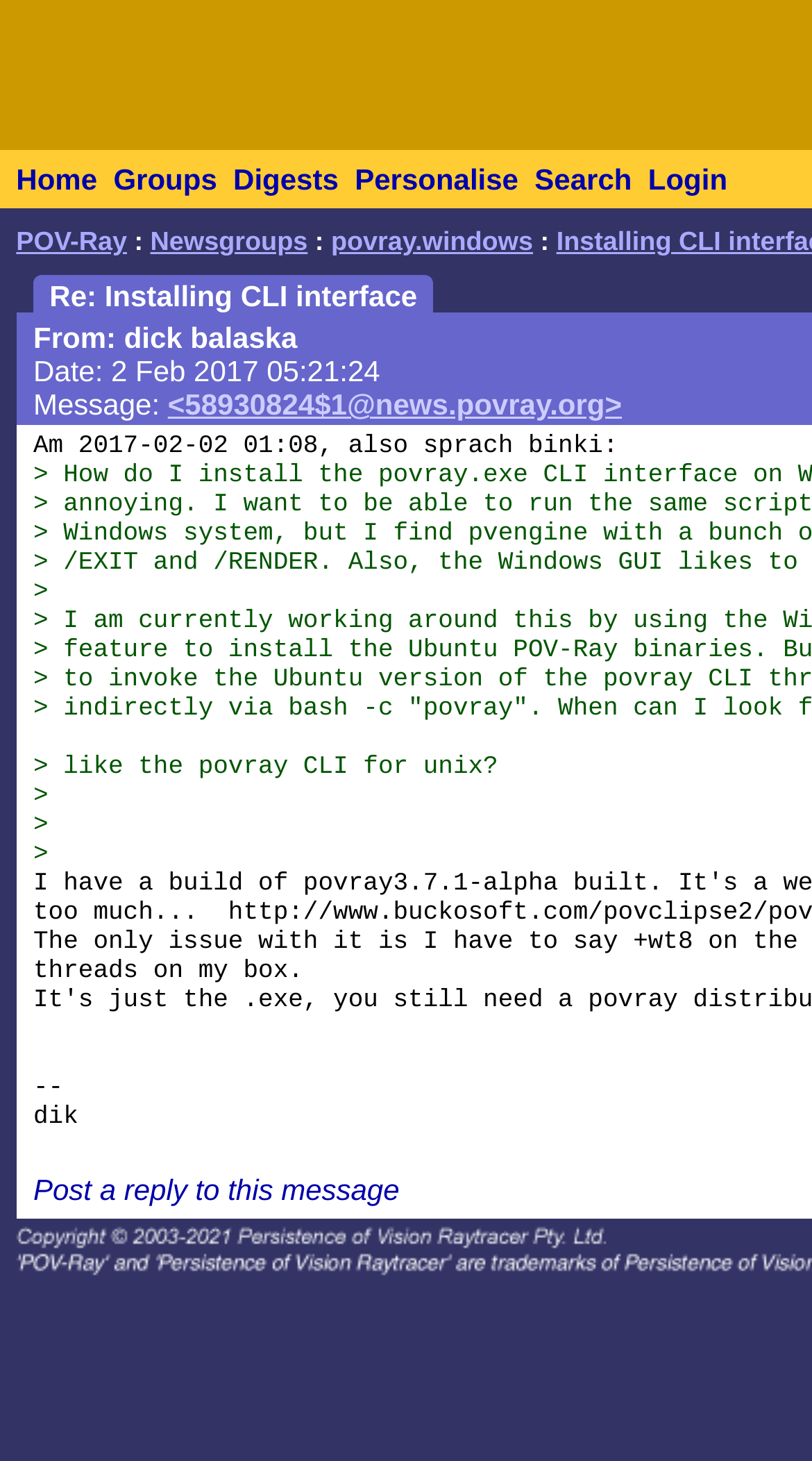What is the name of the newsgroup?
Using the visual information, respond with a single word or phrase.

povray.windows